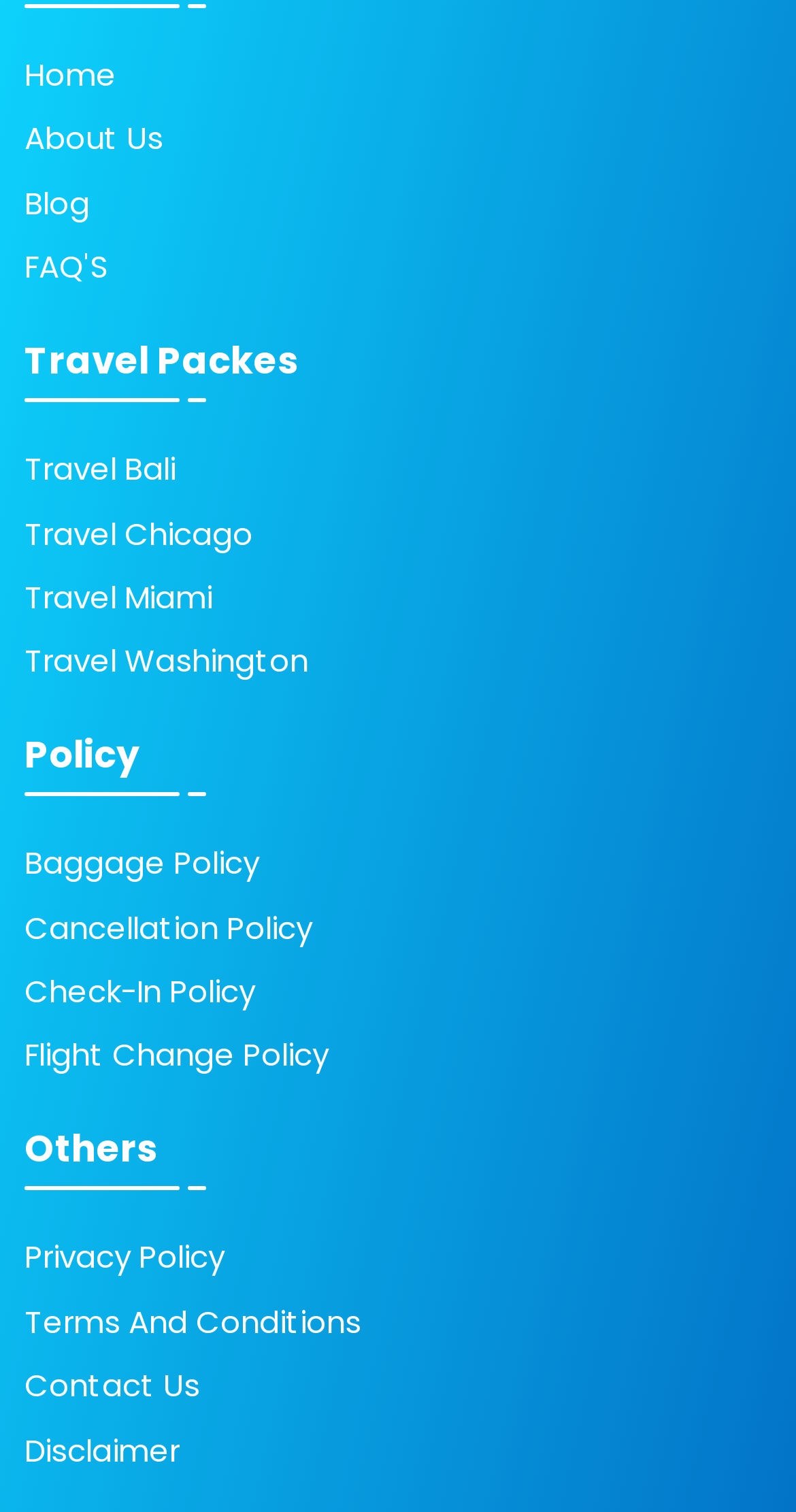Please pinpoint the bounding box coordinates for the region I should click to adhere to this instruction: "go to home page".

[0.031, 0.035, 0.146, 0.063]